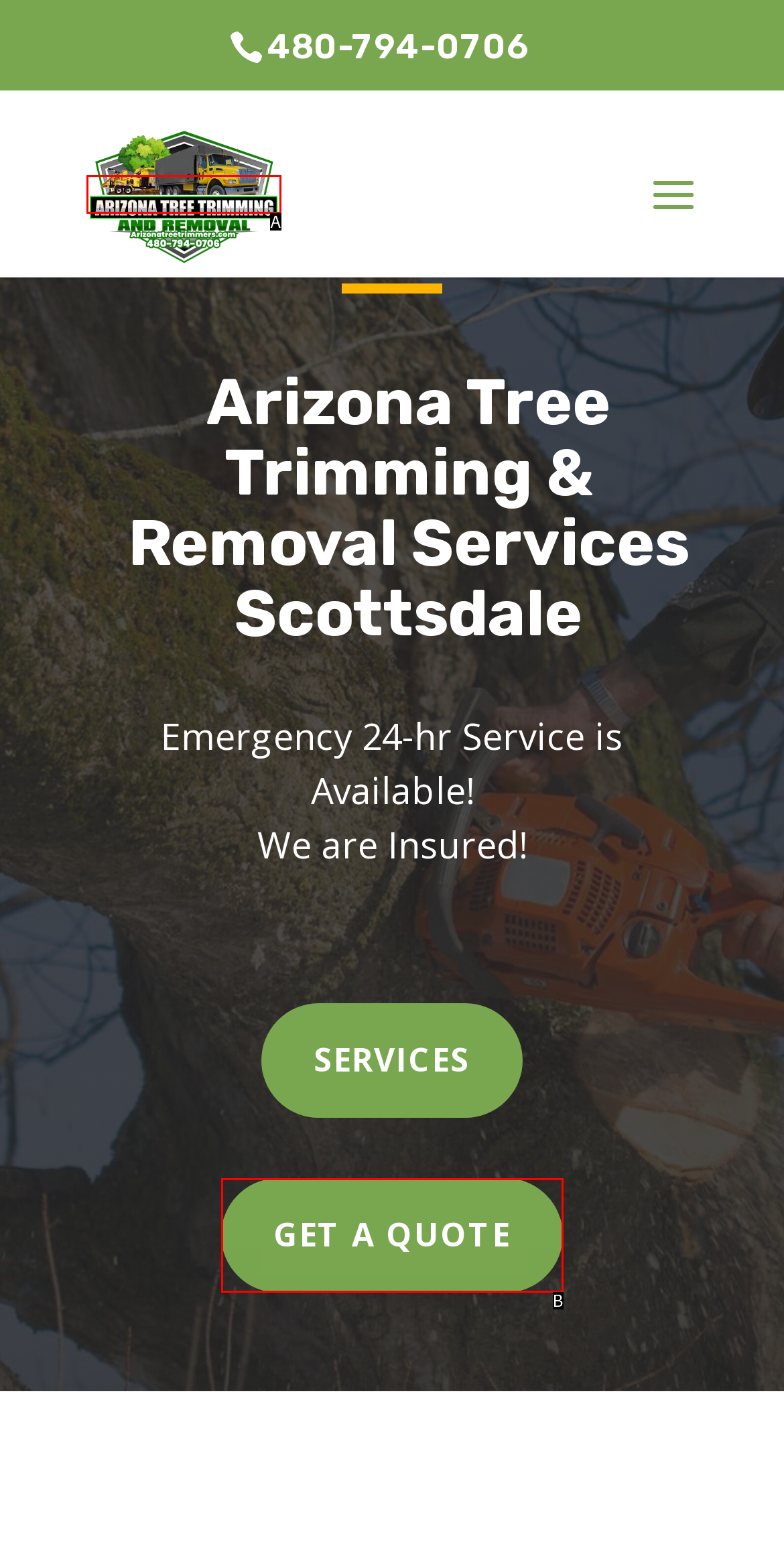Using the description: Get a Quote, find the best-matching HTML element. Indicate your answer with the letter of the chosen option.

B